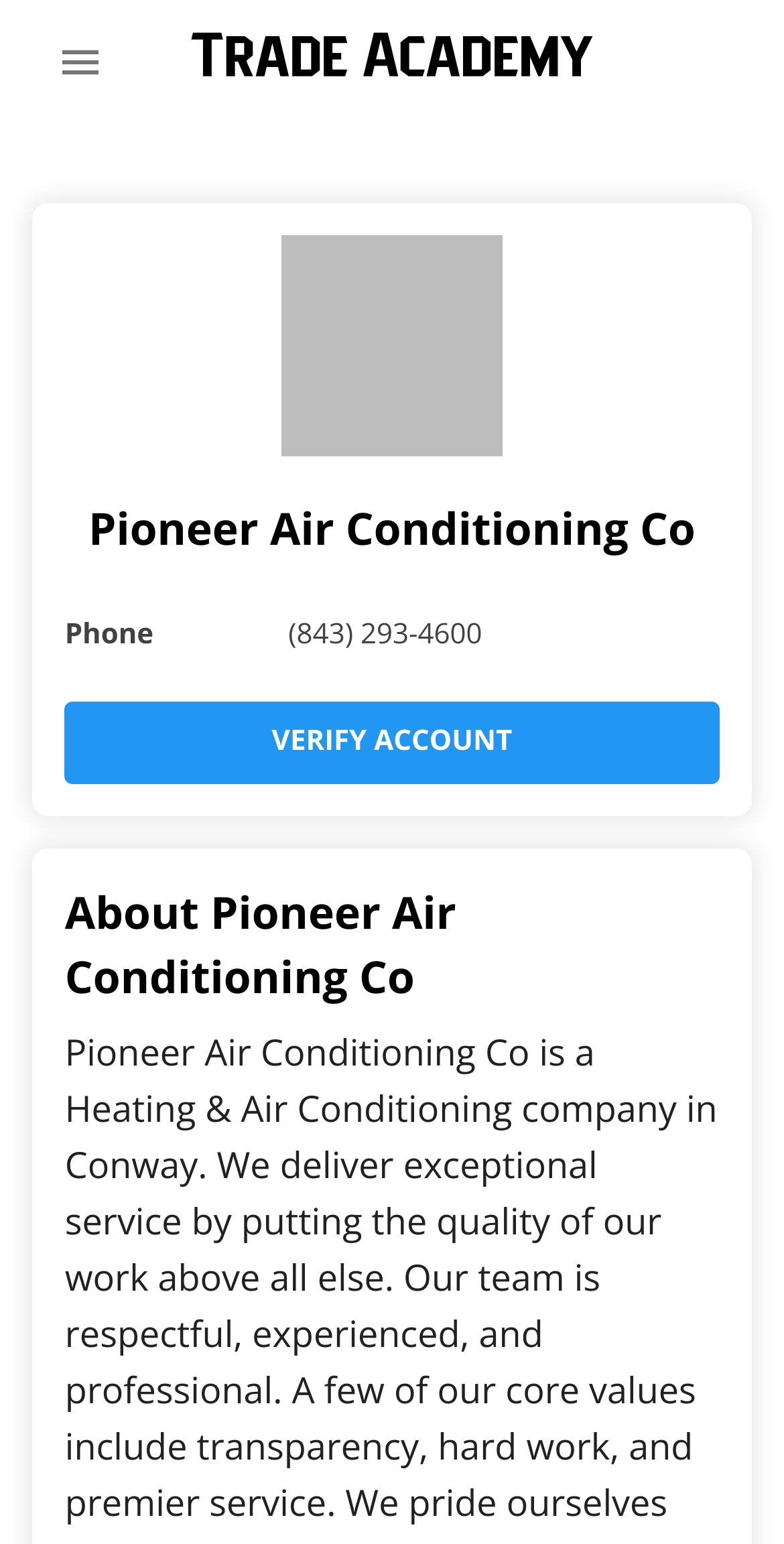Construct a comprehensive description capturing every detail on the webpage.

The webpage is about Pioneer Air Conditioning Co, showcasing the company's information and career opportunities. At the top-left corner, there is a logo image of the company. Below the logo, a button is positioned, likely for navigation or search purposes. 

To the right of the button, a link is placed, which might be a call-to-action or a link to the company's website. This link is accompanied by a larger image of the company's logo, situated above a heading that displays the company's name, "Pioneer Air Conditioning Co". 

Below the company name, there are two lines of text: "Phone" and the company's phone number, "(843) 293-4600". Further down, a link to "VERIFY ACCOUNT" is positioned. 

The main content of the webpage is headed by "About Pioneer Air Conditioning Co", which suggests that the page provides information about the company's background, mission, or history.